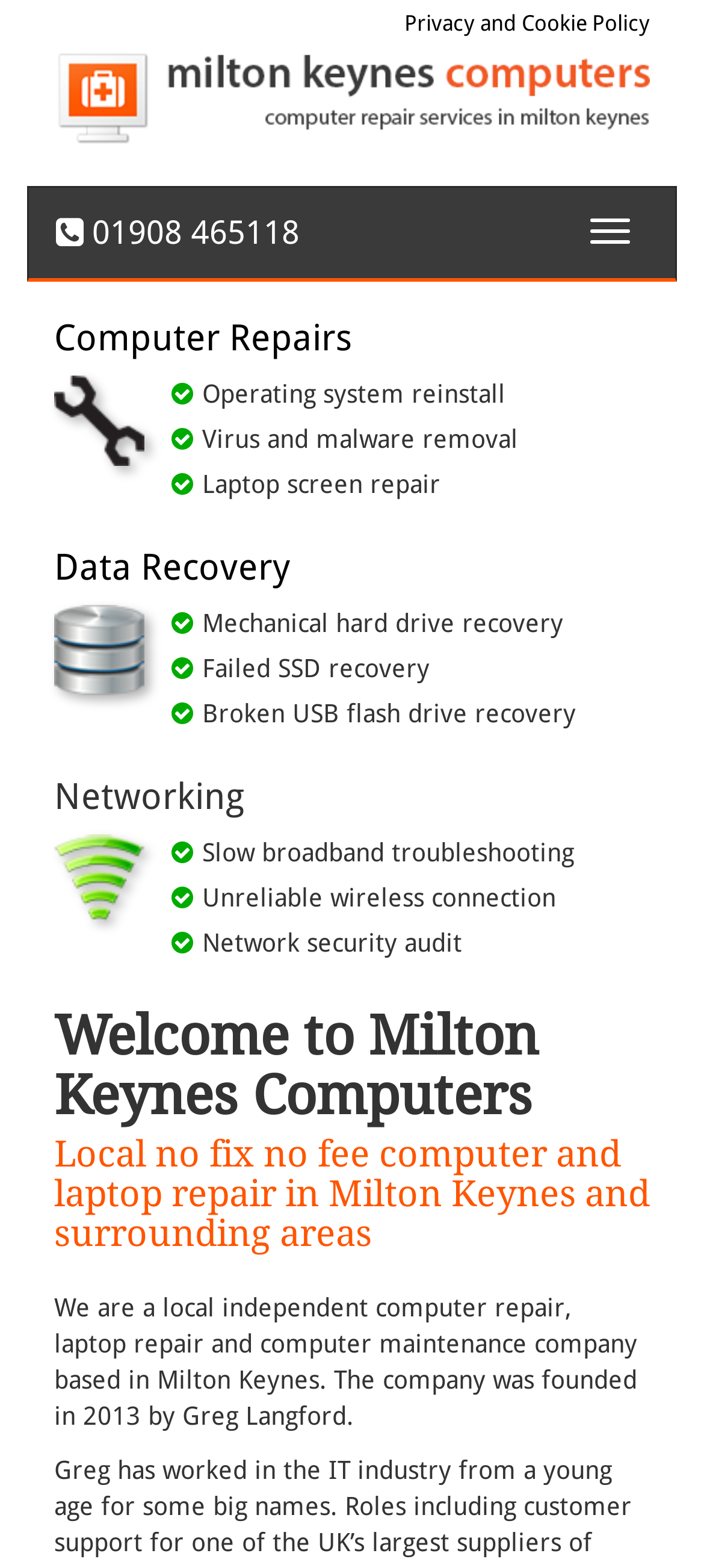Please identify the bounding box coordinates of the clickable area that will allow you to execute the instruction: "Get information about Data Recovery".

[0.077, 0.348, 0.413, 0.375]